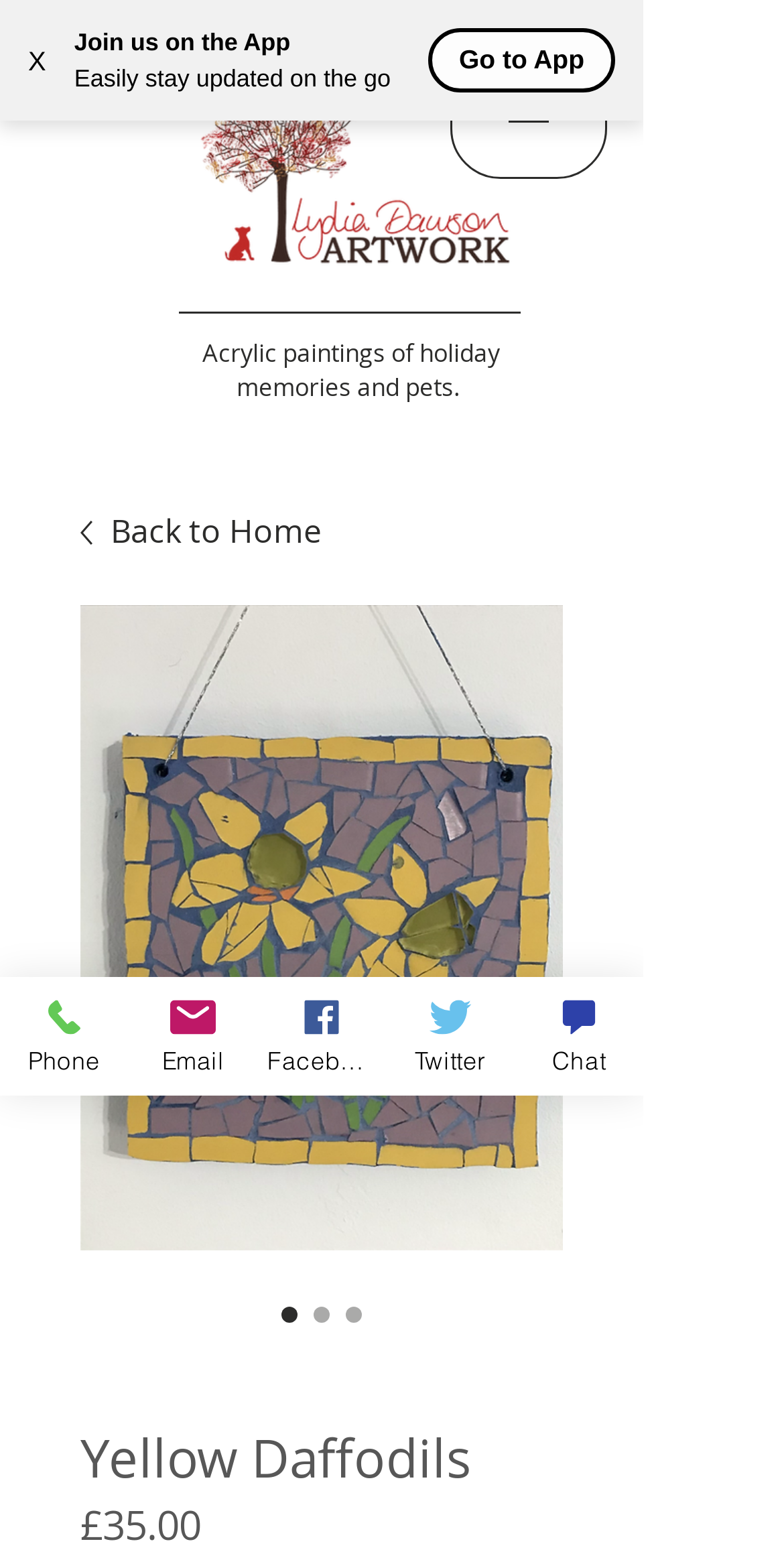How much does the artwork cost? Examine the screenshot and reply using just one word or a brief phrase.

£35.00